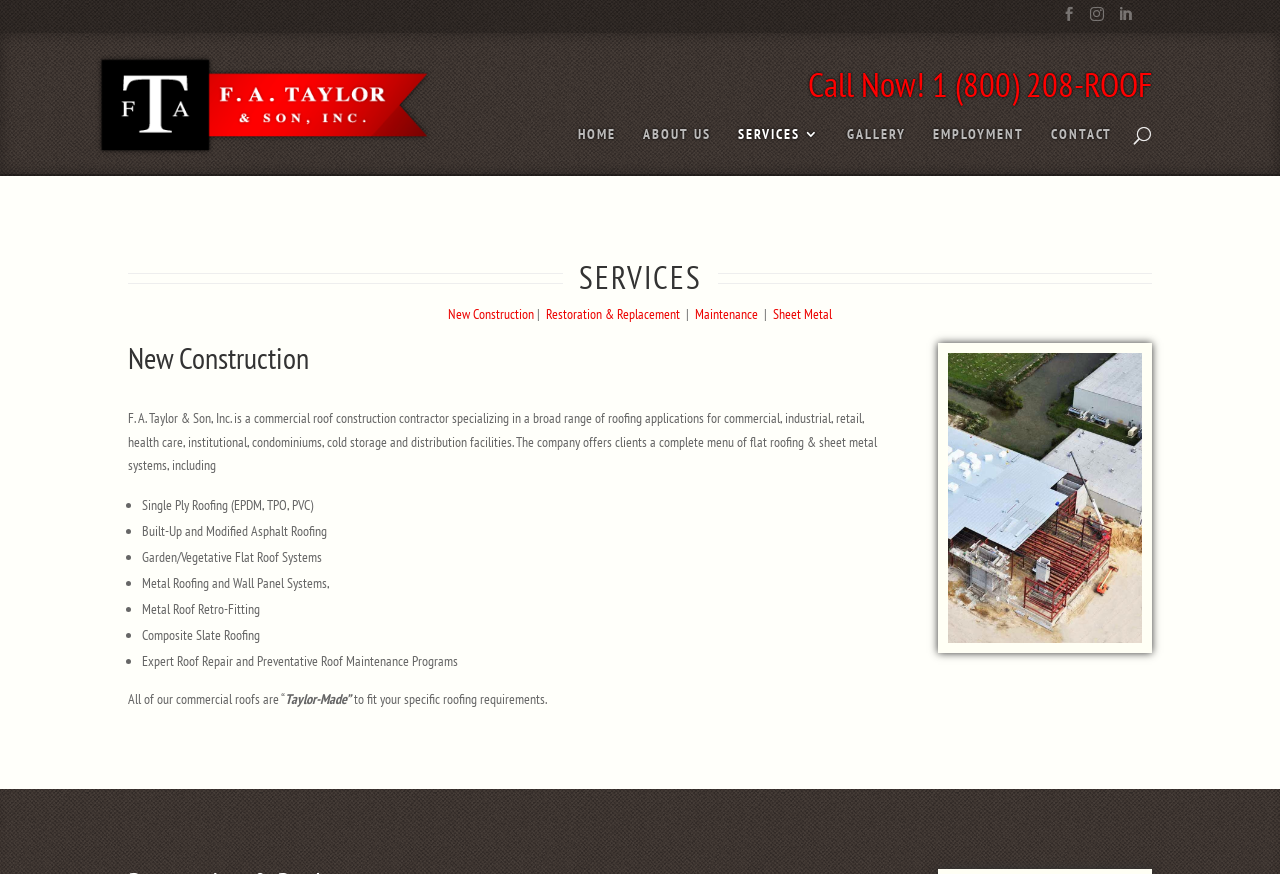Please identify the bounding box coordinates of the area I need to click to accomplish the following instruction: "View the 'New Construction' service".

[0.35, 0.349, 0.417, 0.369]